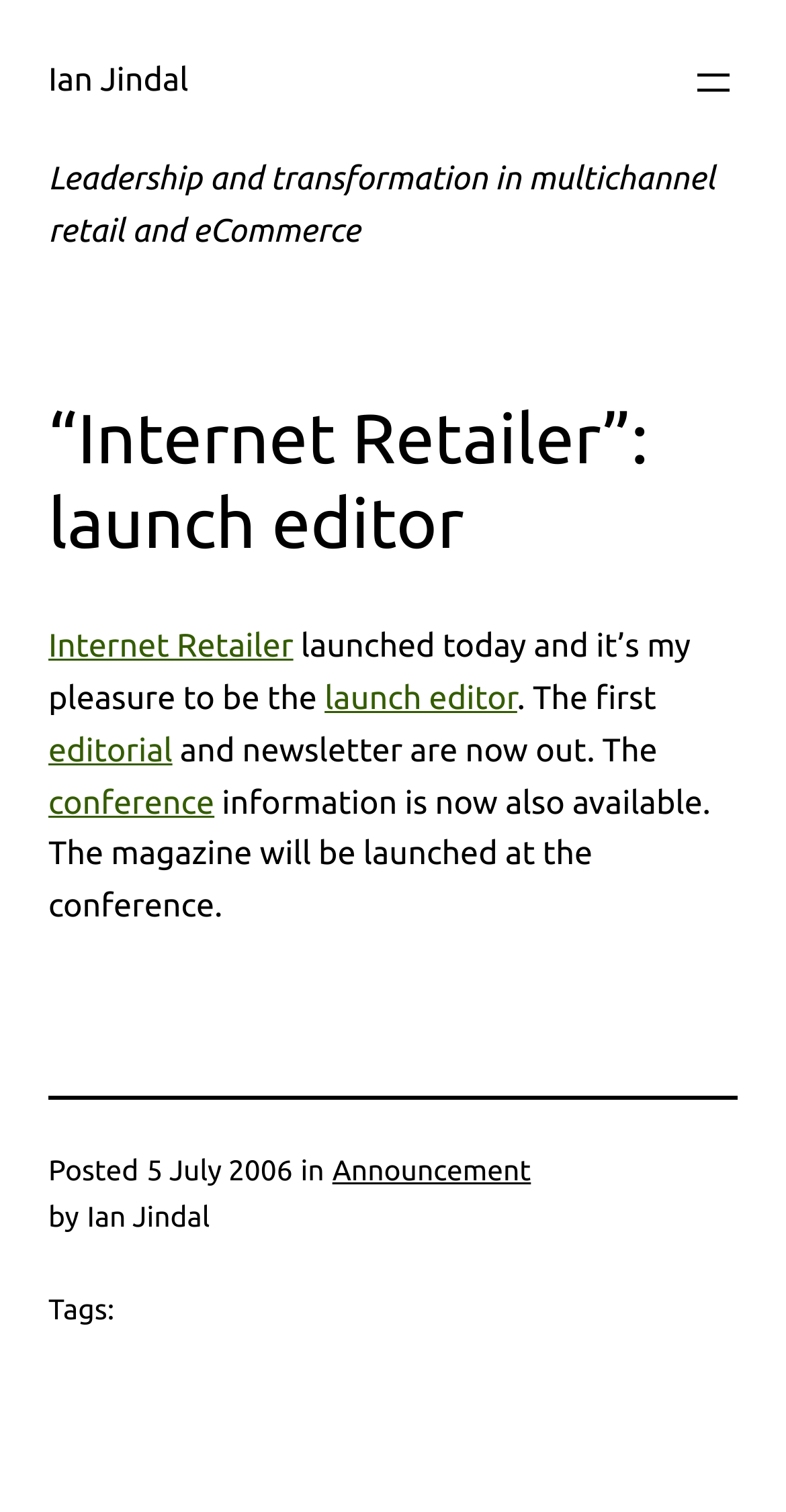Locate the bounding box coordinates for the element described below: "editorial". The coordinates must be four float values between 0 and 1, formatted as [left, top, right, bottom].

[0.062, 0.484, 0.219, 0.508]